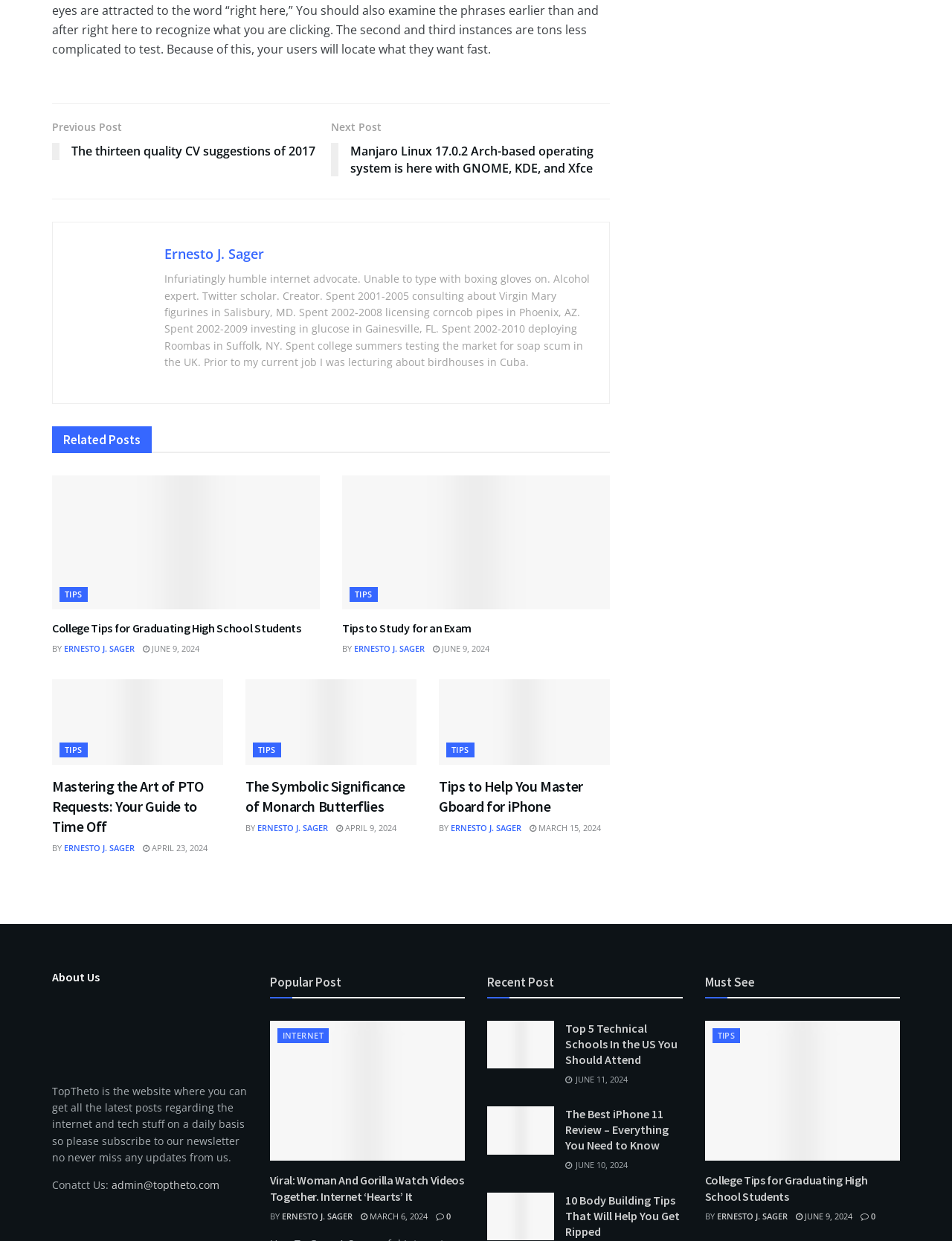Determine the bounding box coordinates of the clickable element to achieve the following action: 'Click on the 'Previous Post' link'. Provide the coordinates as four float values between 0 and 1, formatted as [left, top, right, bottom].

[0.055, 0.096, 0.348, 0.135]